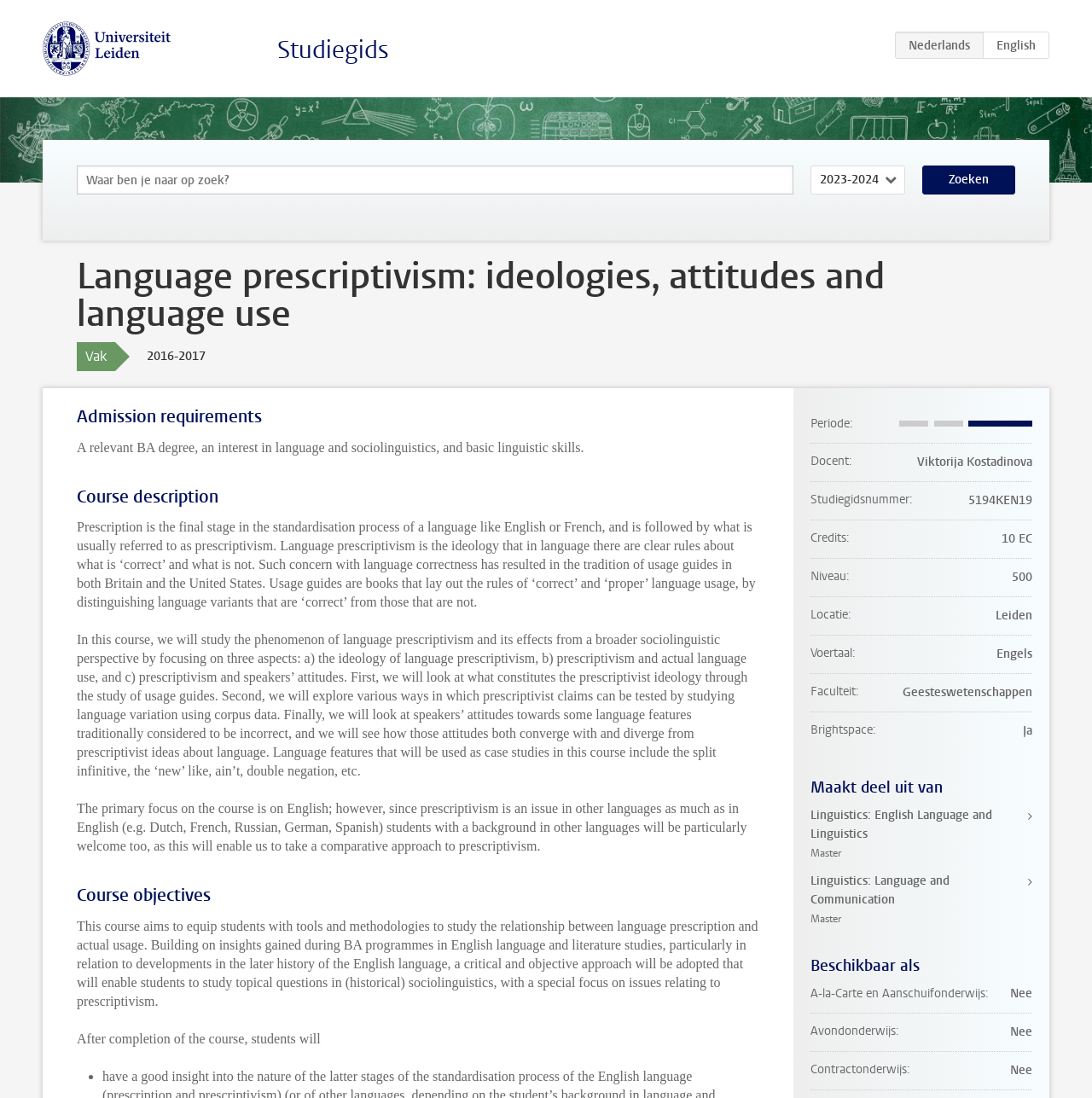What is the name of the university?
Based on the screenshot, answer the question with a single word or phrase.

Universiteit Leiden